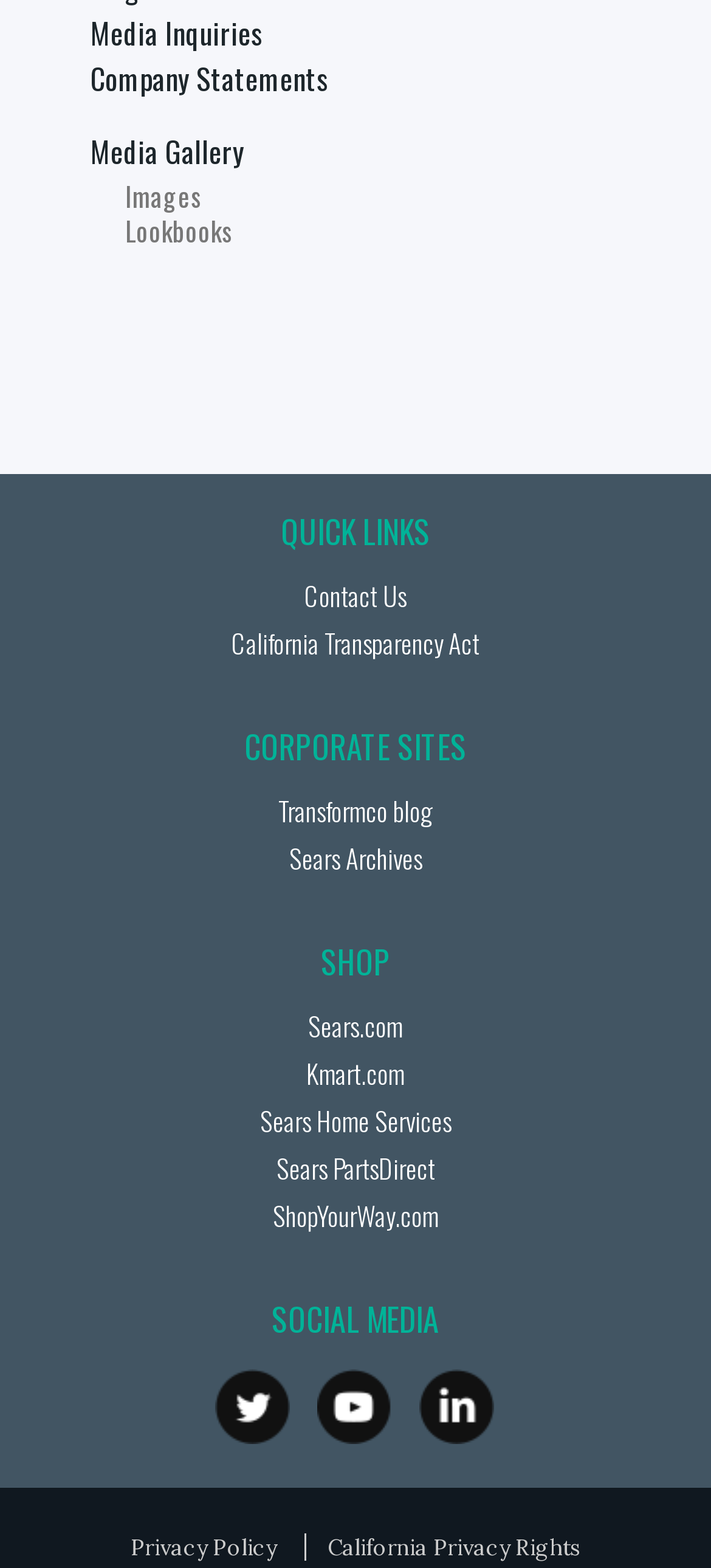Identify the bounding box coordinates necessary to click and complete the given instruction: "Follow us on Twitter".

[0.301, 0.873, 0.406, 0.921]